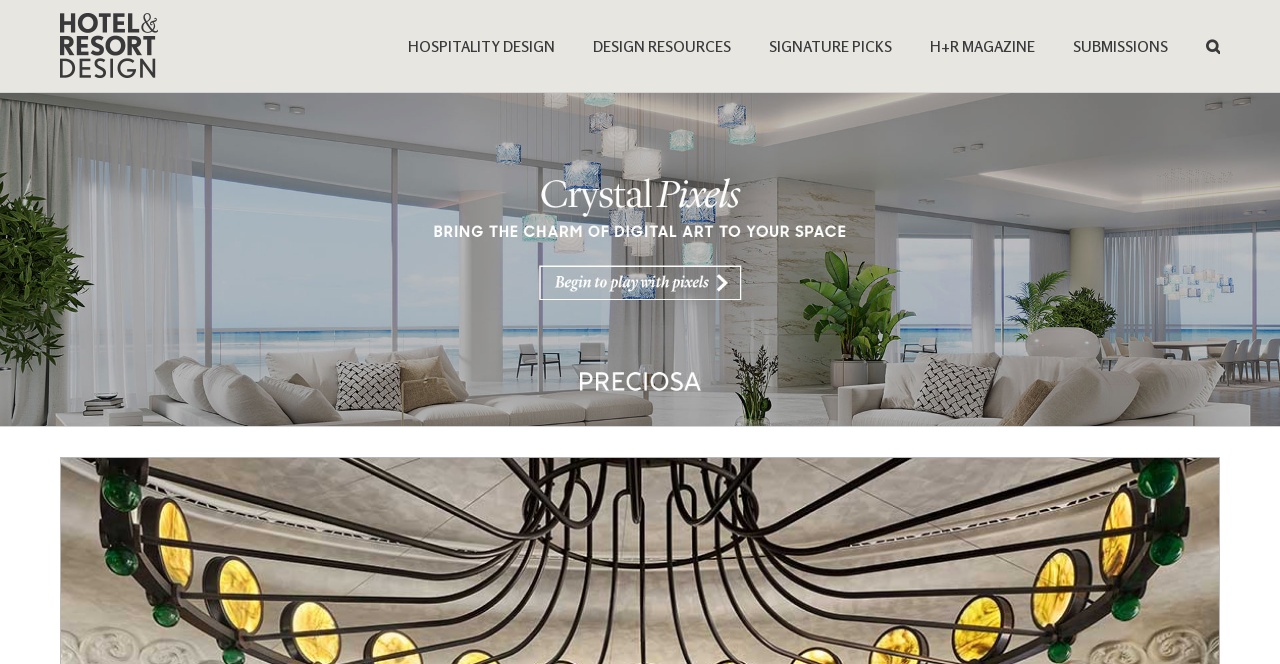Answer the question with a single word or phrase: 
How many main menu items are there?

5